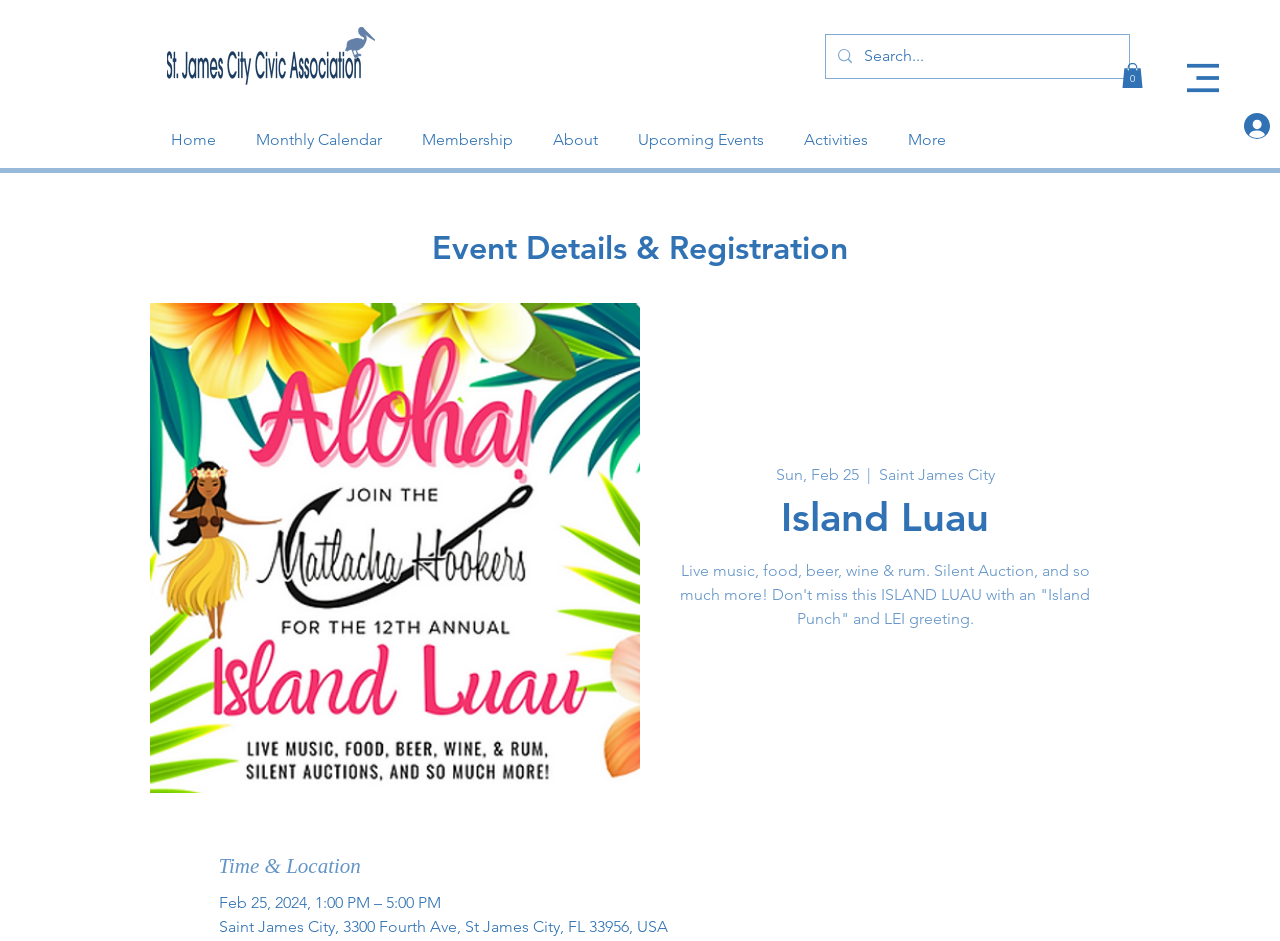Respond to the following question with a brief word or phrase:
What is the date of the event?

Feb 25, 2024